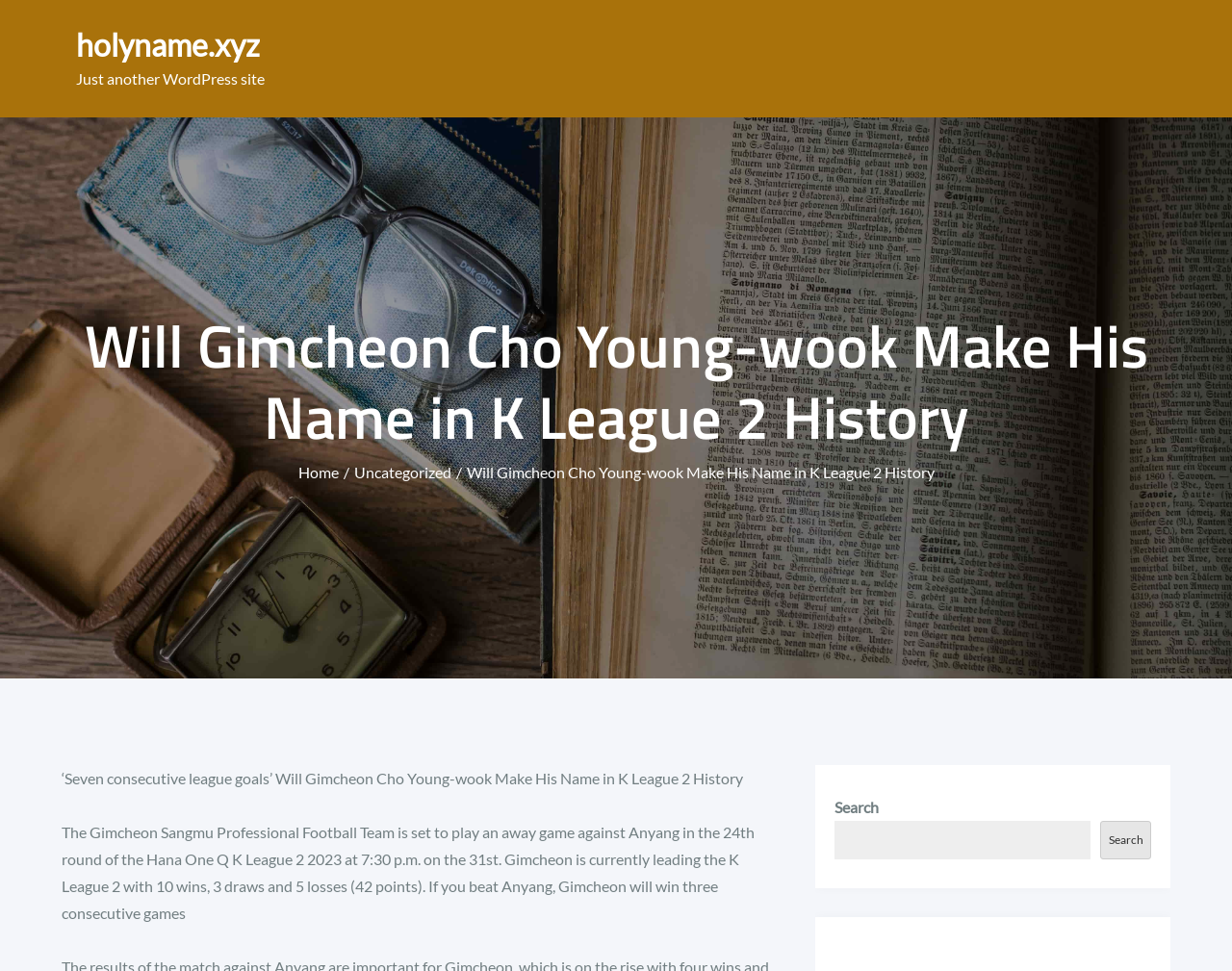What is the name of the opponent in the 24th round of the Hana One Q K League 2 2023?
Using the image as a reference, answer with just one word or a short phrase.

Anyang